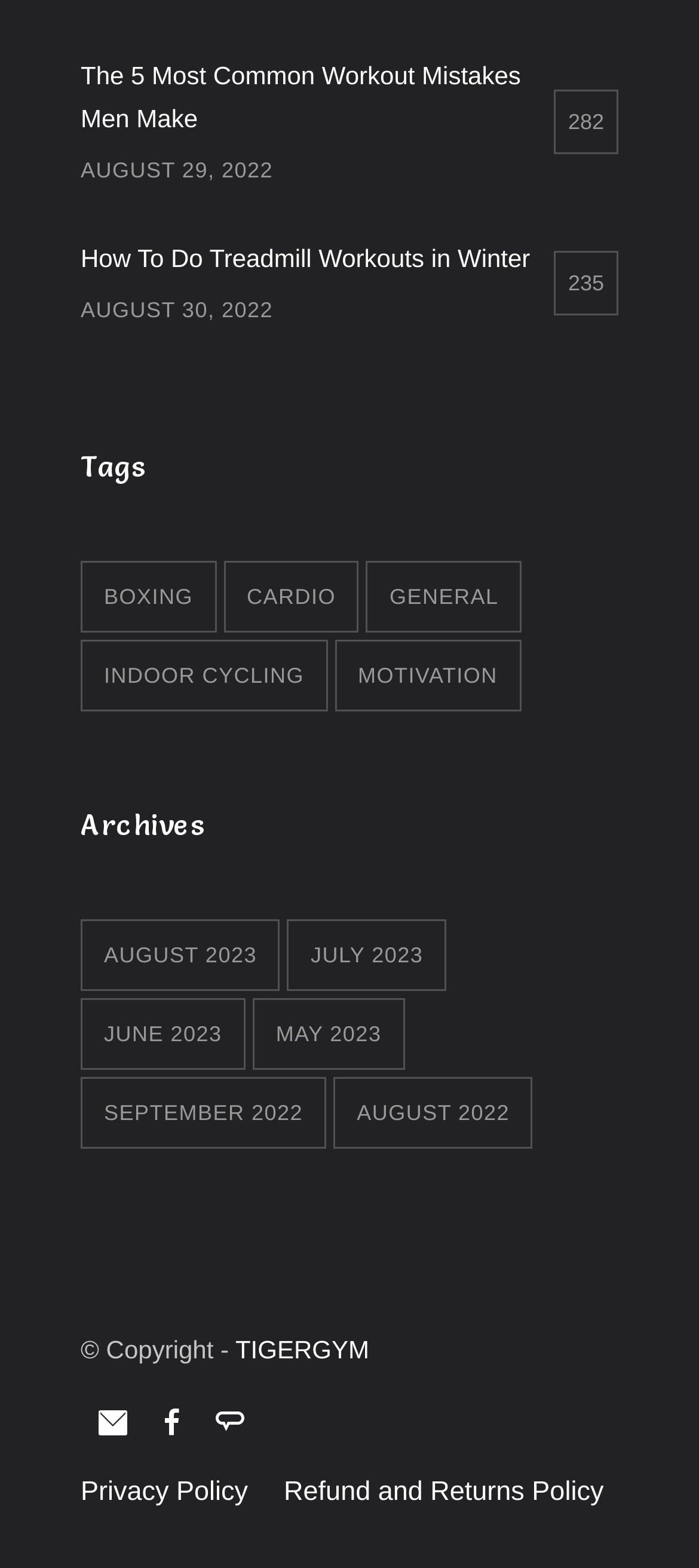Respond to the question below with a single word or phrase: What is the date of the latest article?

August 30, 2022